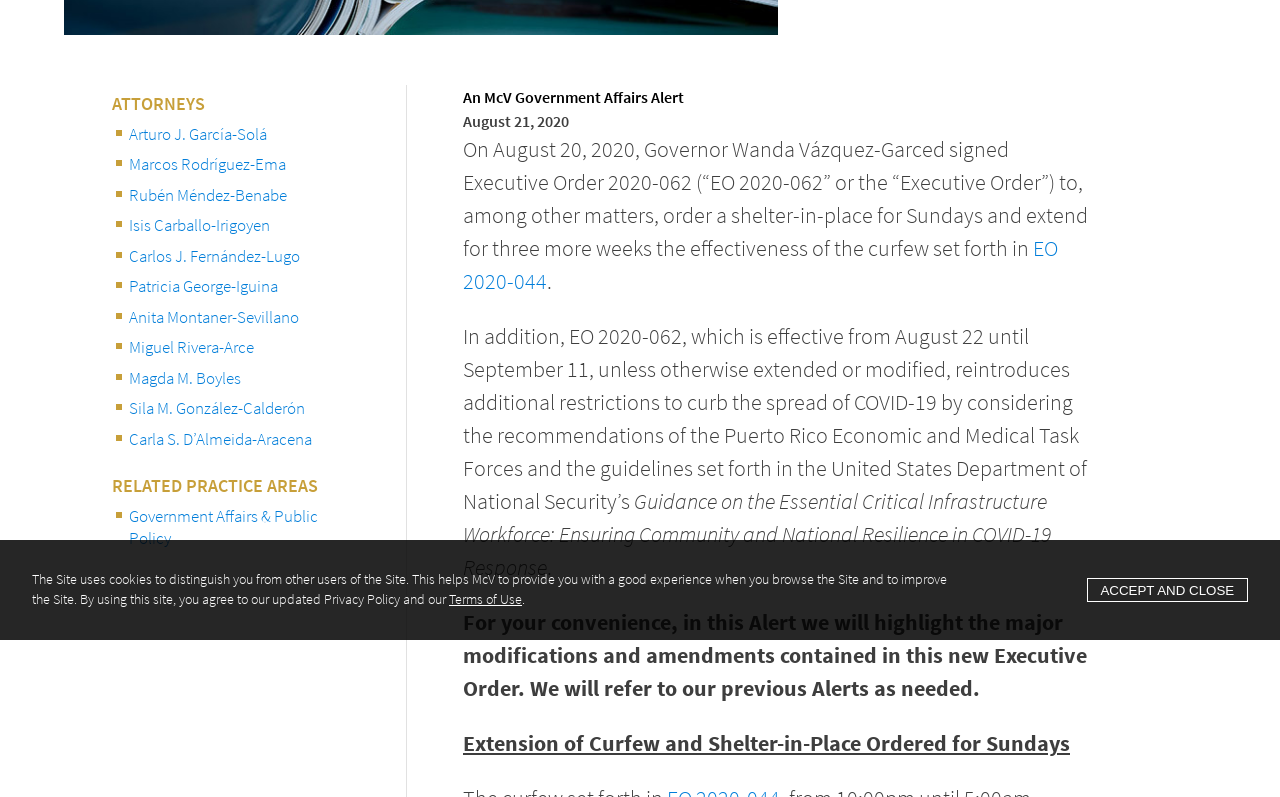From the webpage screenshot, identify the region described by Smoky Glass Crystal Bowl. Provide the bounding box coordinates as (top-left x, top-left y, bottom-right x, bottom-right y), with each value being a floating point number between 0 and 1.

None